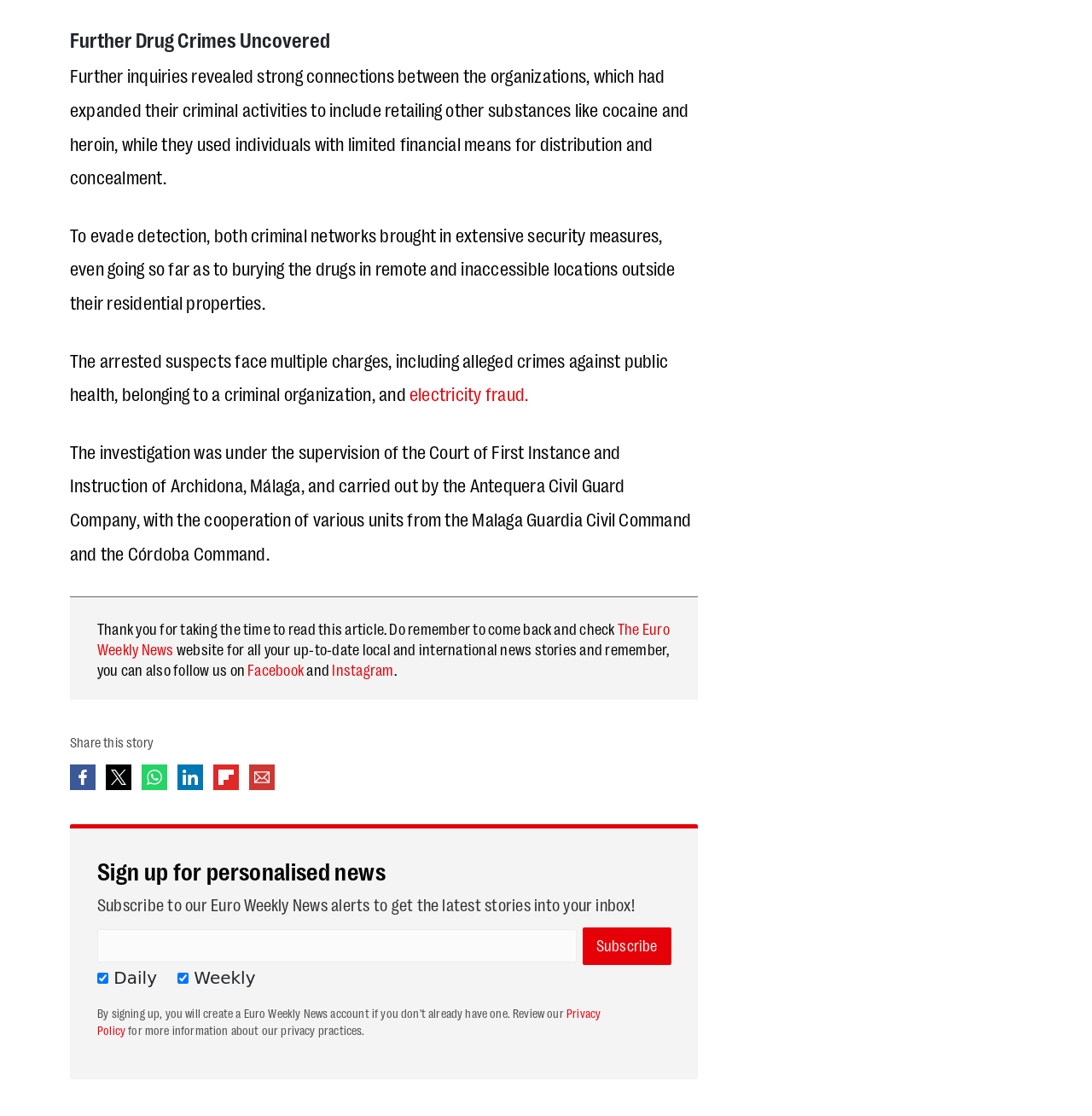Answer briefly with one word or phrase:
How many social media platforms can you share this article on?

6